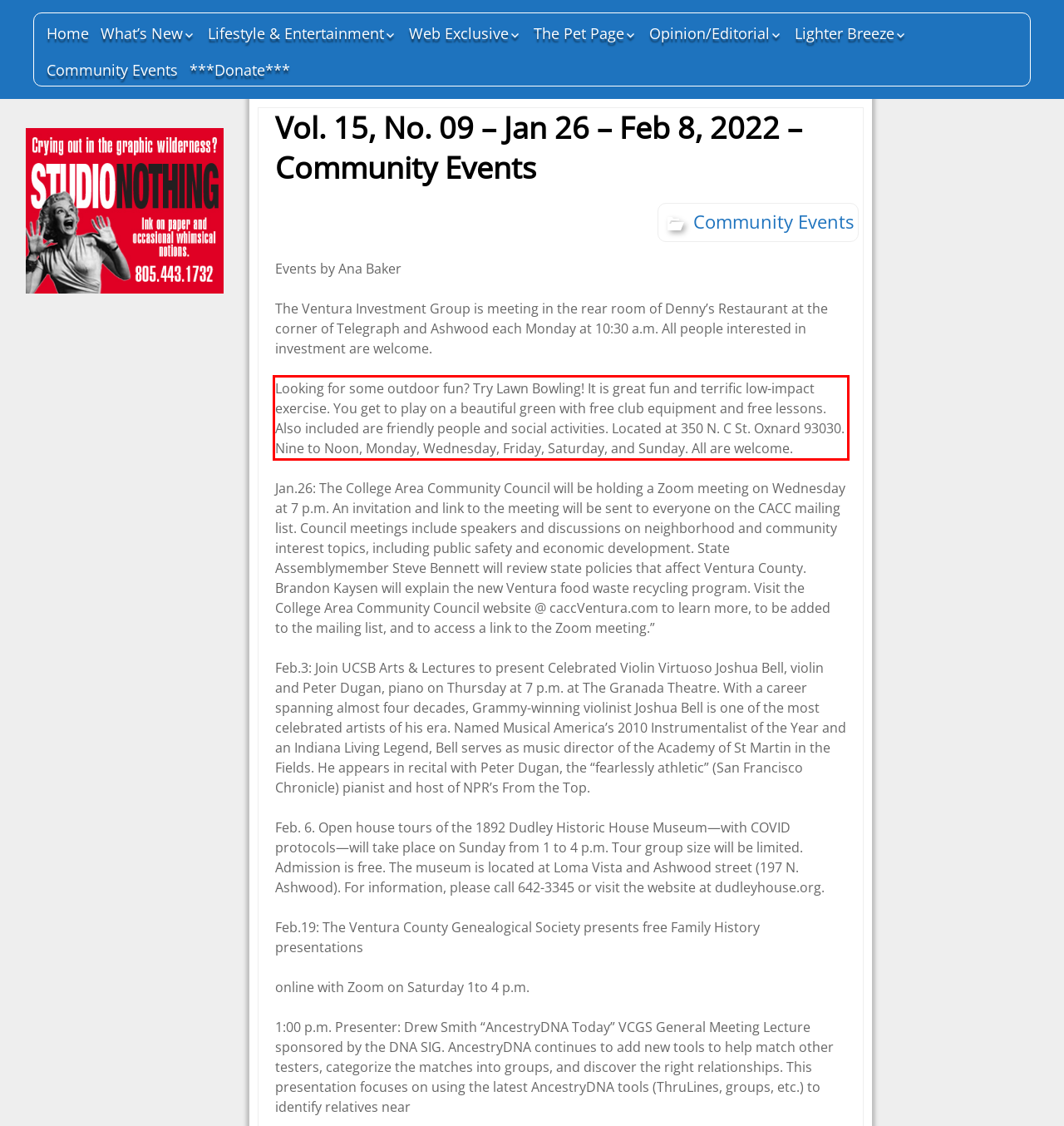Inspect the webpage screenshot that has a red bounding box and use OCR technology to read and display the text inside the red bounding box.

Looking for some outdoor fun? Try Lawn Bowling! It is great fun and terrific low-impact exercise. You get to play on a beautiful green with free club equipment and free lessons. Also included are friendly people and social activities. Located at 350 N. C St. Oxnard 93030. Nine to Noon, Monday, Wednesday, Friday, Saturday, and Sunday. All are welcome.